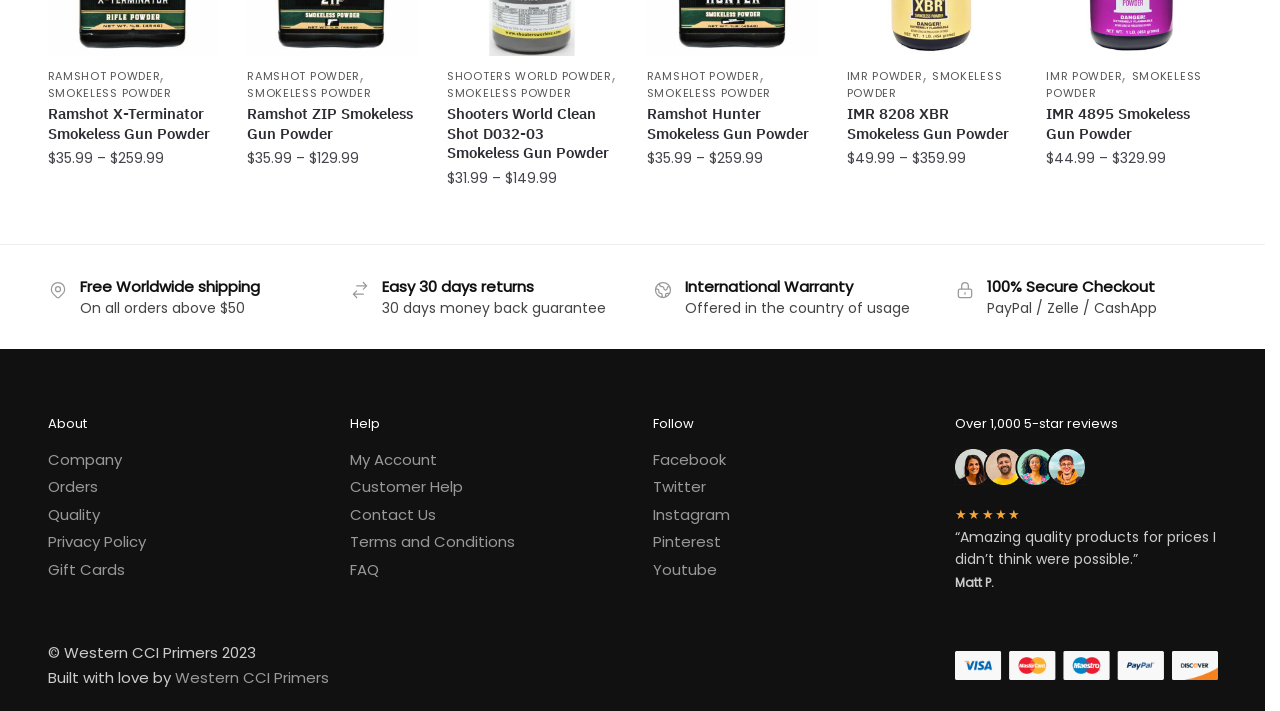Is there a free shipping offer on this website?
Look at the screenshot and respond with a single word or phrase.

Yes